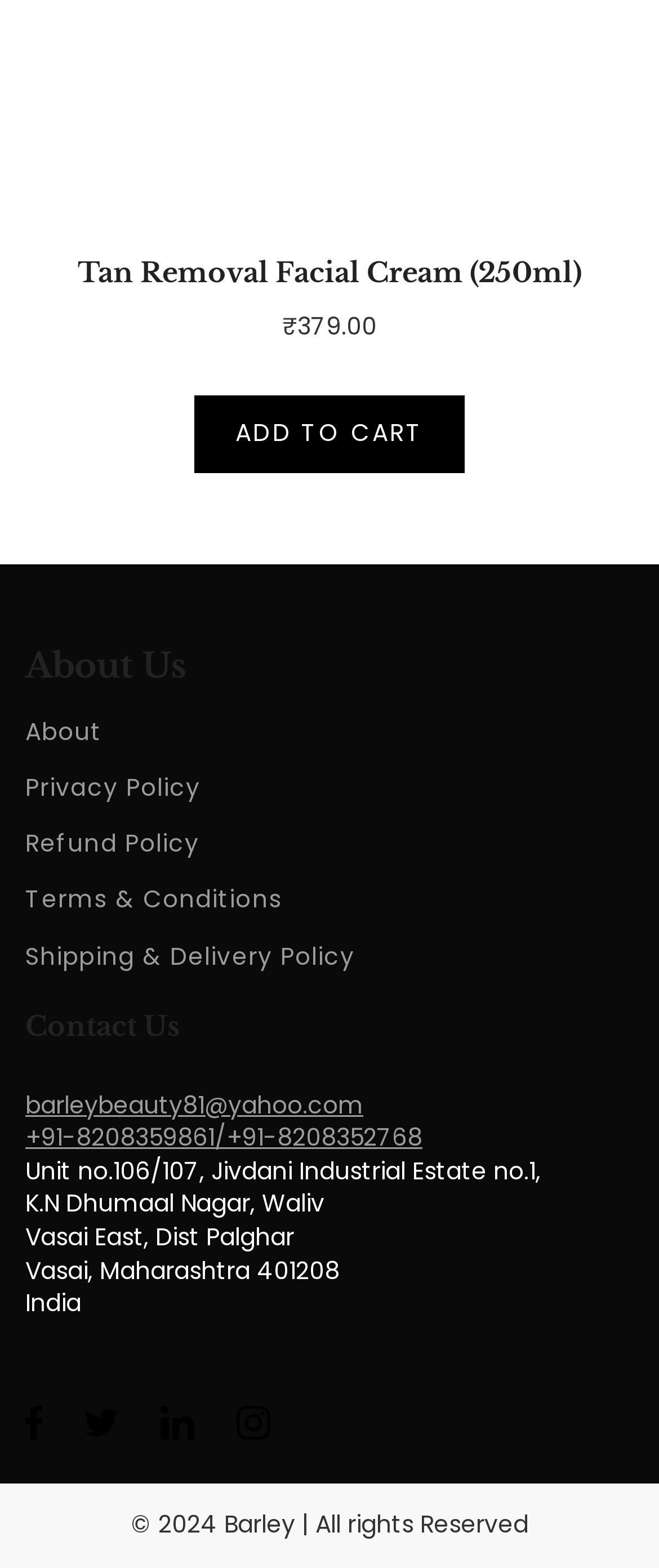What is the company's email address?
Look at the image and answer the question using a single word or phrase.

barleybeauty81@yahoo.com